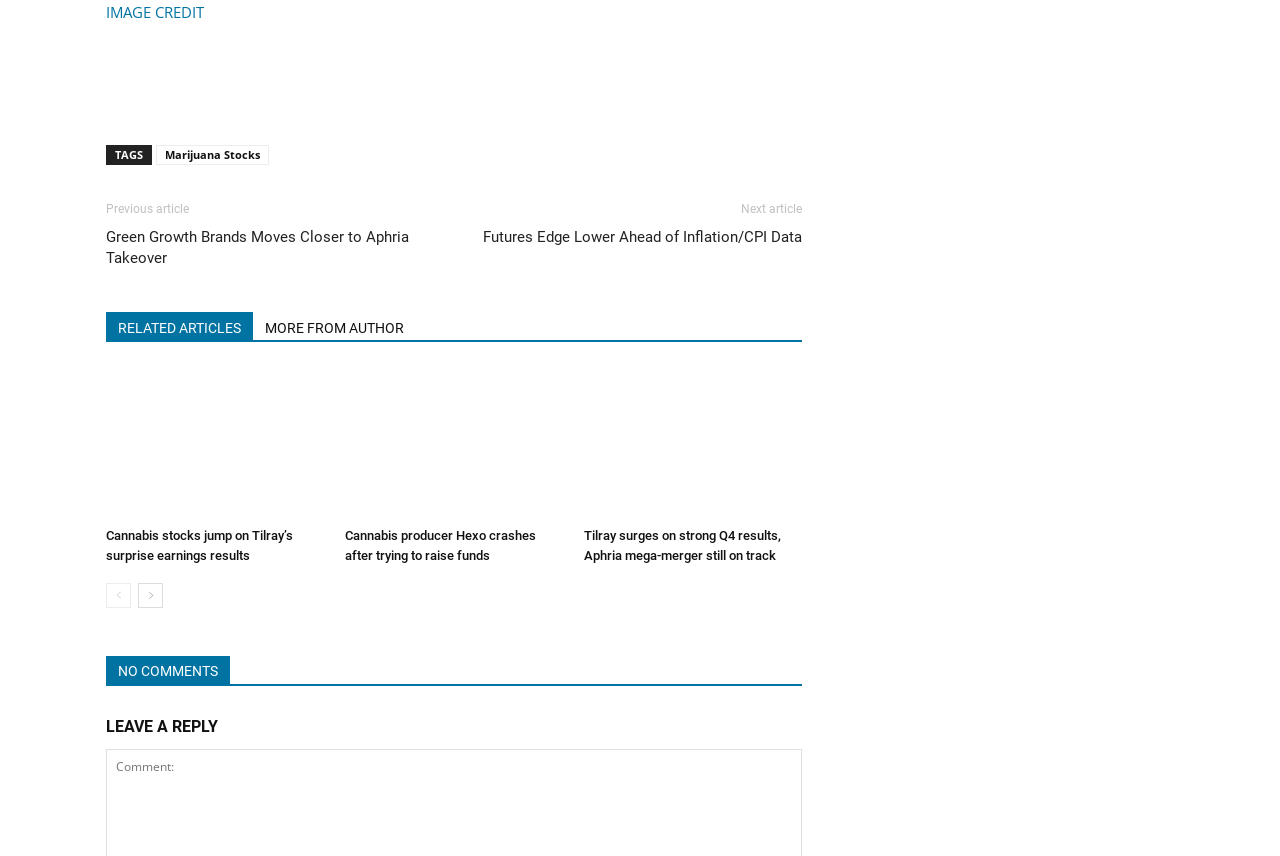Please answer the following question using a single word or phrase: 
What is the category of the article?

Cannabis